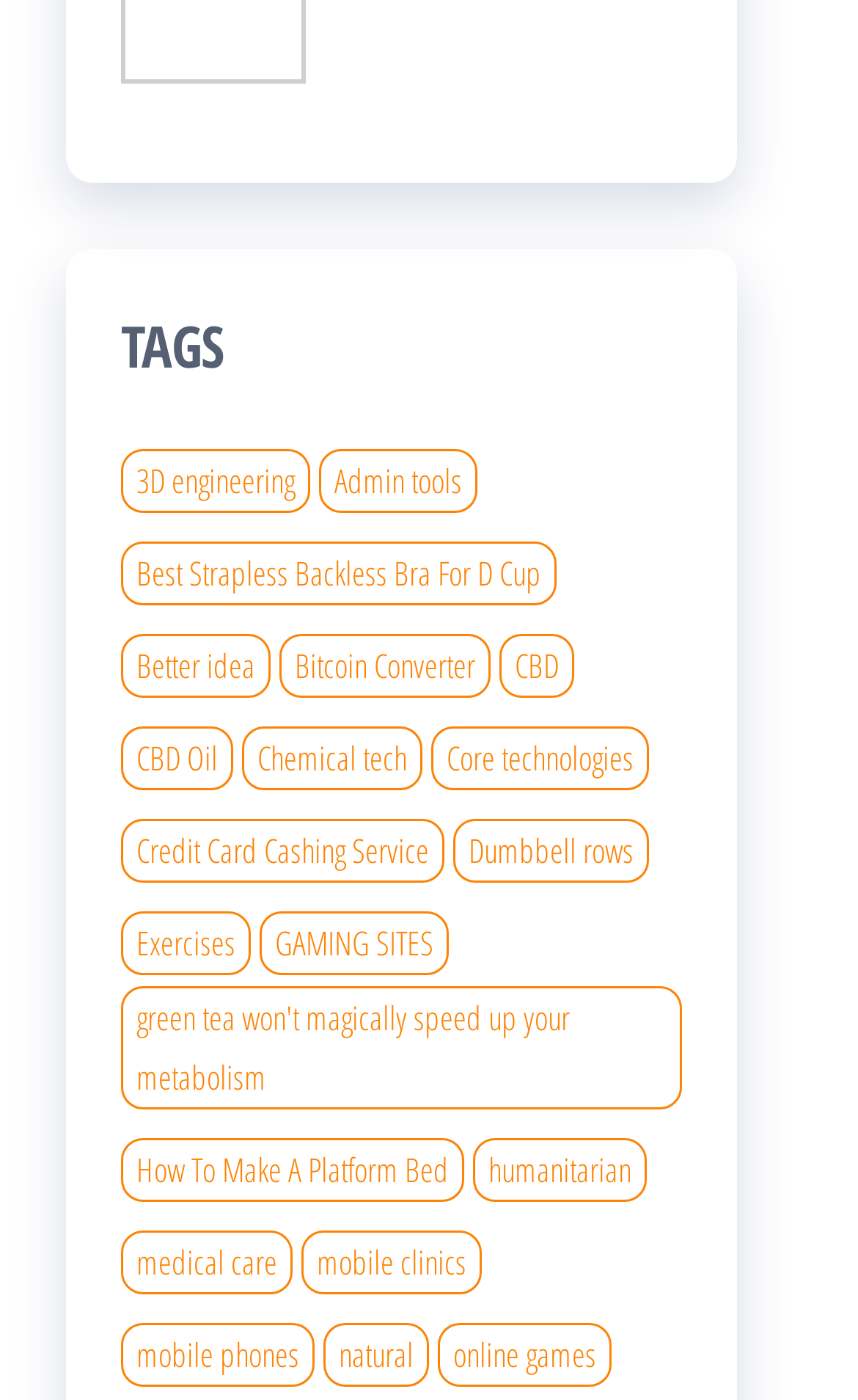Please answer the following query using a single word or phrase: 
How many tags are related to health?

4